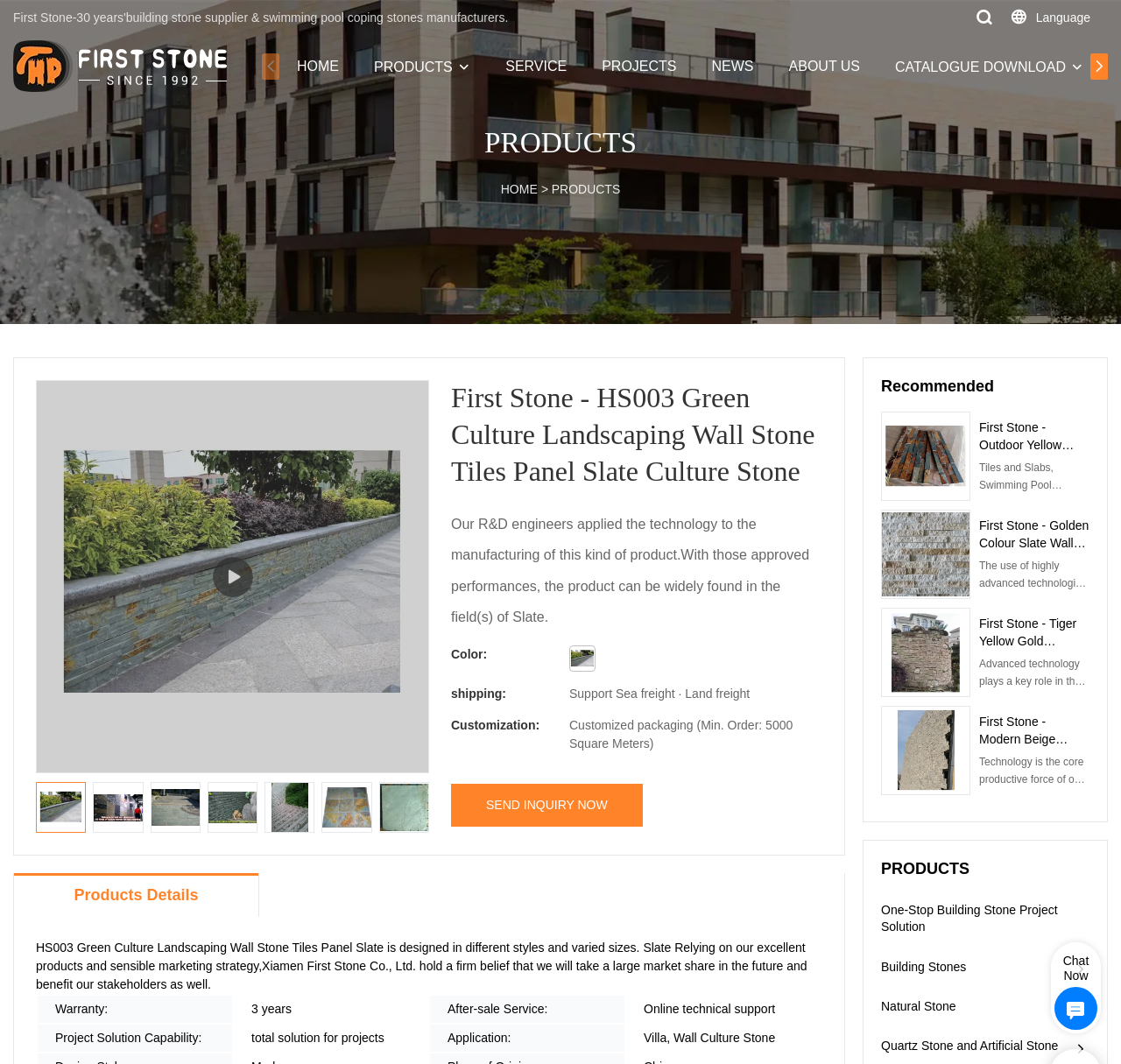Explain in detail what is displayed on the webpage.

This webpage is about First Stone, a company that provides OEM and ODM services for HS003 Green Culture Landscaping Wall Stone Tiles Panel Slate products. At the top of the page, there are social media links, including LinkedIn, YouTube, and Twitter, followed by a language selection dropdown menu.

Below the social media links, there is a navigation menu with links to different sections of the website, including HOME, PRODUCTS, SERVICE, PROJECTS, NEWS, ABOUT US, and CATALOGUE DOWNLOAD.

The main content of the page is about the HS003 Green Culture Landscaping Wall Stone Tiles Panel Slate product. There is a large image of the product, accompanied by a detailed description of its features, including its color, shipping options, and customization possibilities.

The product description is divided into several sections, including a brief introduction, product details, and shipping information. There are also several images of the product, showcasing its different aspects.

On the right side of the page, there is a section titled "Recommended" that displays three related products, each with an image, a brief description, and a link to more information.

At the bottom of the page, there is a section titled "Products Details" that provides more information about the product, including its warranty, after-sale service, project solution capability, and application.